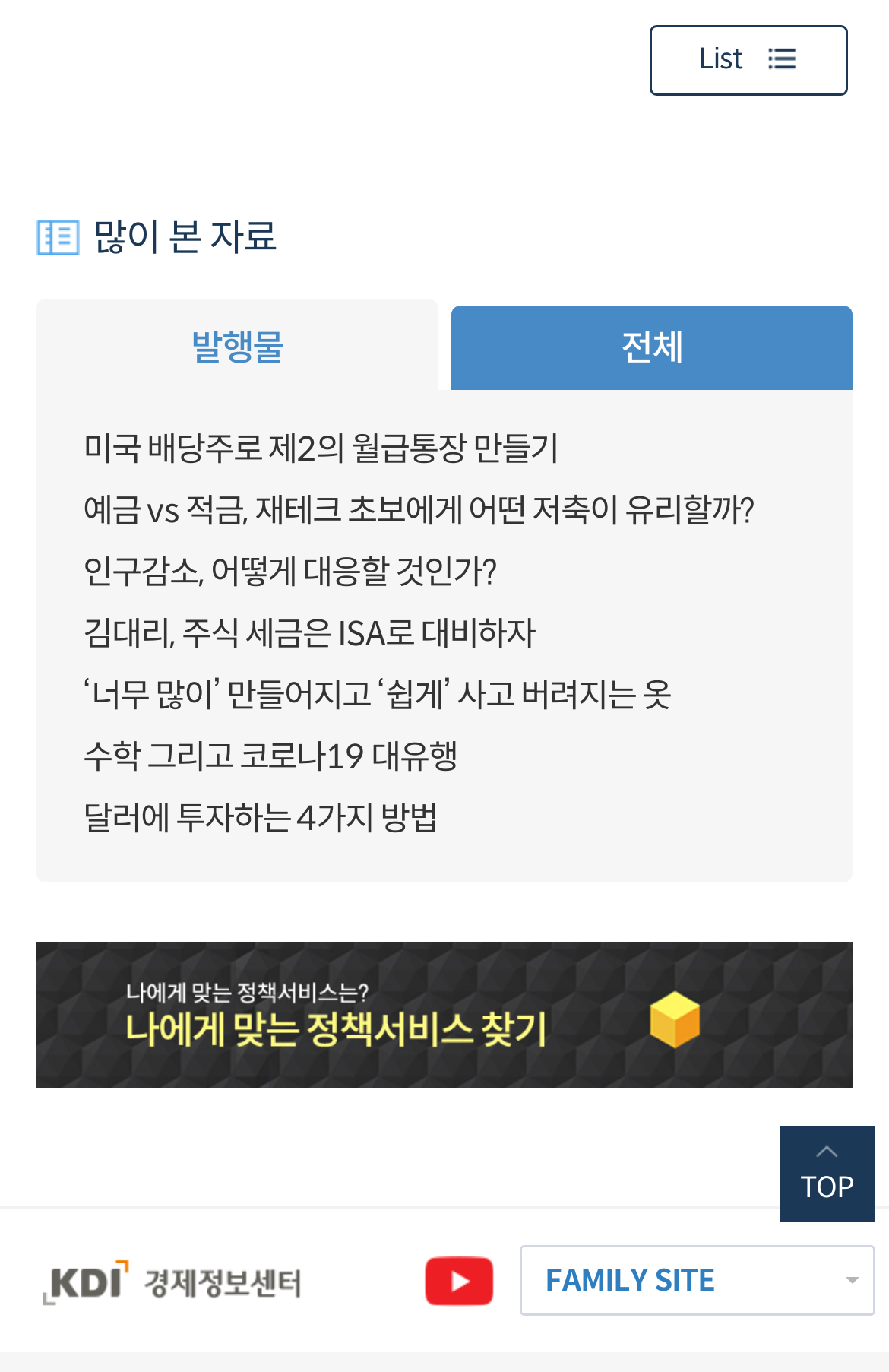Predict the bounding box coordinates for the UI element described as: "김대리, 주식 세금은 ISA로 대비하자". The coordinates should be four float numbers between 0 and 1, presented as [left, top, right, bottom].

[0.093, 0.441, 0.907, 0.486]